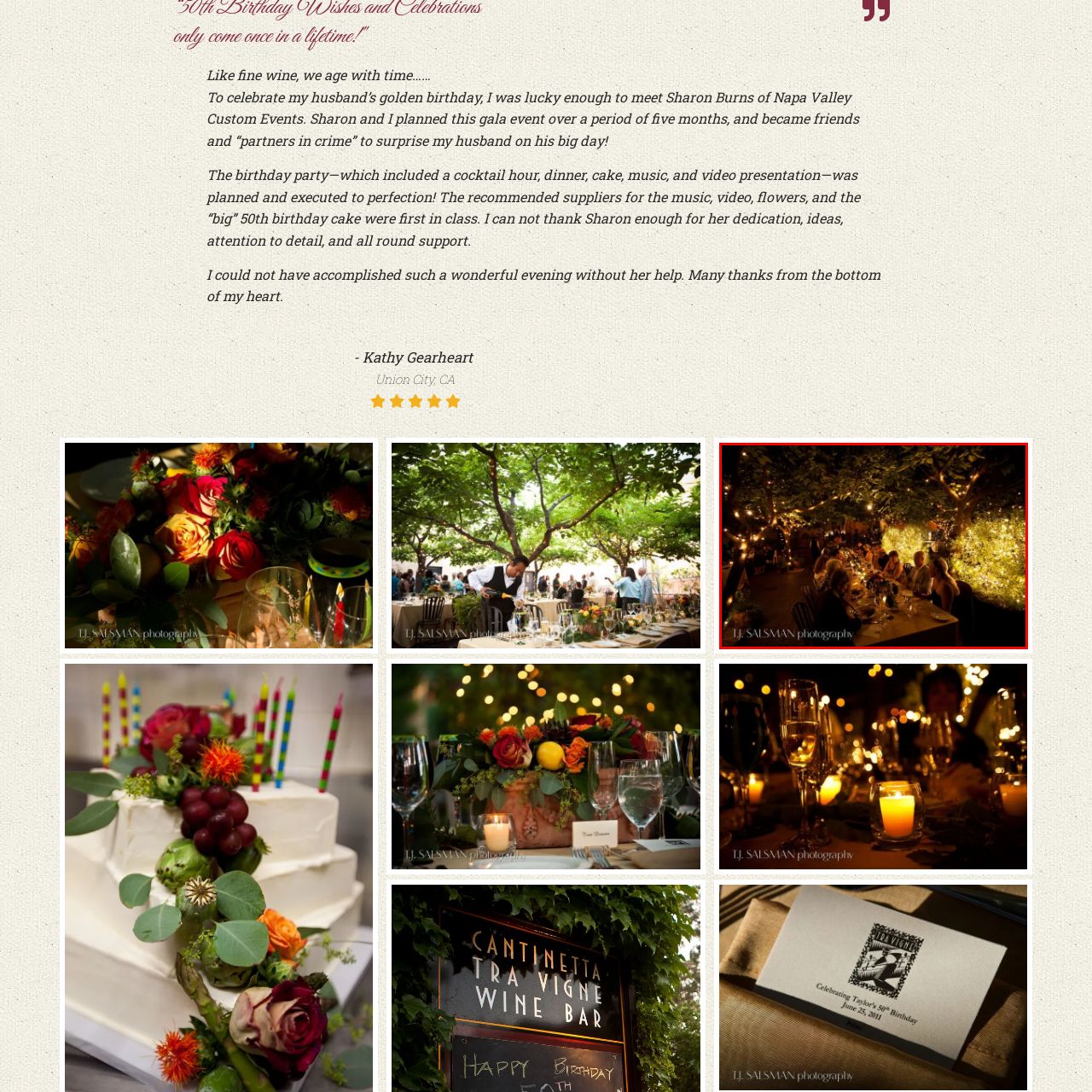Elaborate on the scene depicted within the red bounding box in the image.

The image beautifully captures an elegant outdoor gala event, where guests gather around a long table adorned with plates and glasses, poised for a delightful dining experience. The ambiance is magical, illuminated by twinkling lights that hang from trees and nearby structures, creating a warm and inviting atmosphere. Lush greenery surrounds the scene, enhancing the intimate feel of the celebration. Guests, engaged in lively conversation, radiate joy and companionship as they celebrate a special occasion. This picturesque setting perfectly complements the sentiment expressed in a heartfelt note, reflecting on the meticulous planning and attention to detail contributed by Sharon Burns of Napa Valley Custom Events for a memorable golden birthday gala.